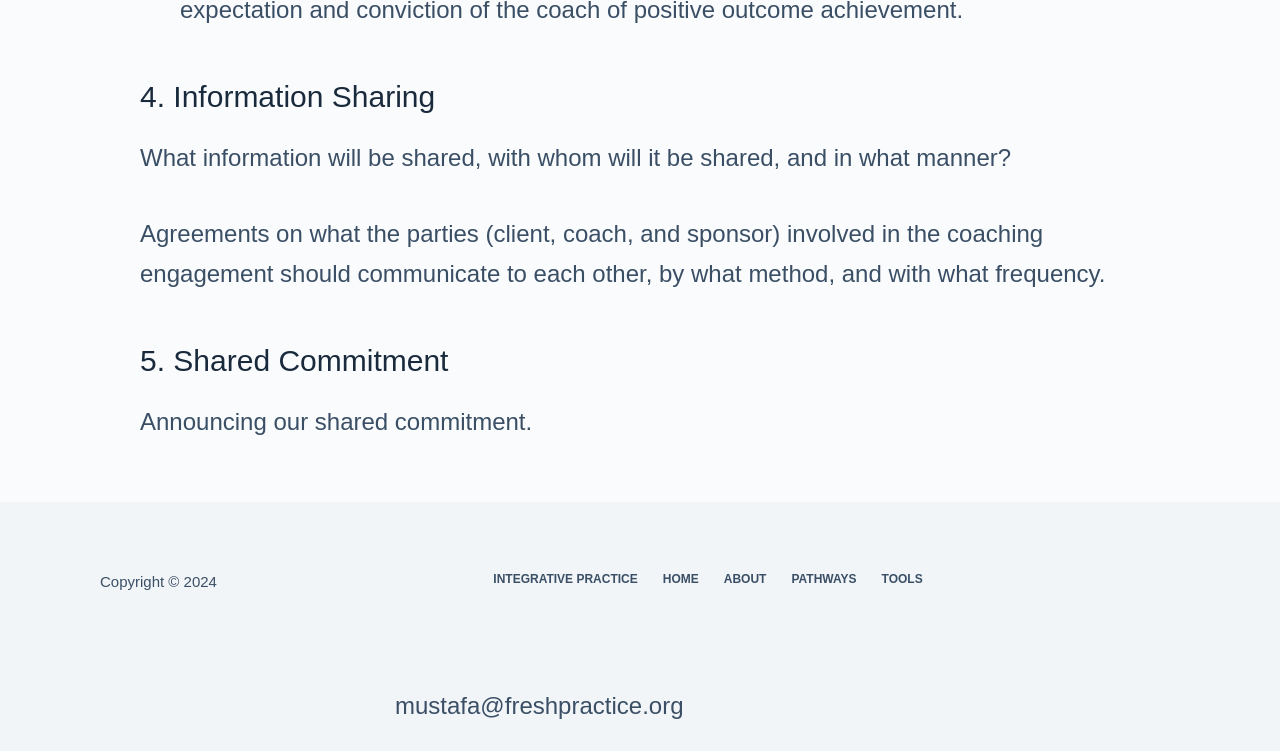How many sections are there above the footer?
Respond with a short answer, either a single word or a phrase, based on the image.

2